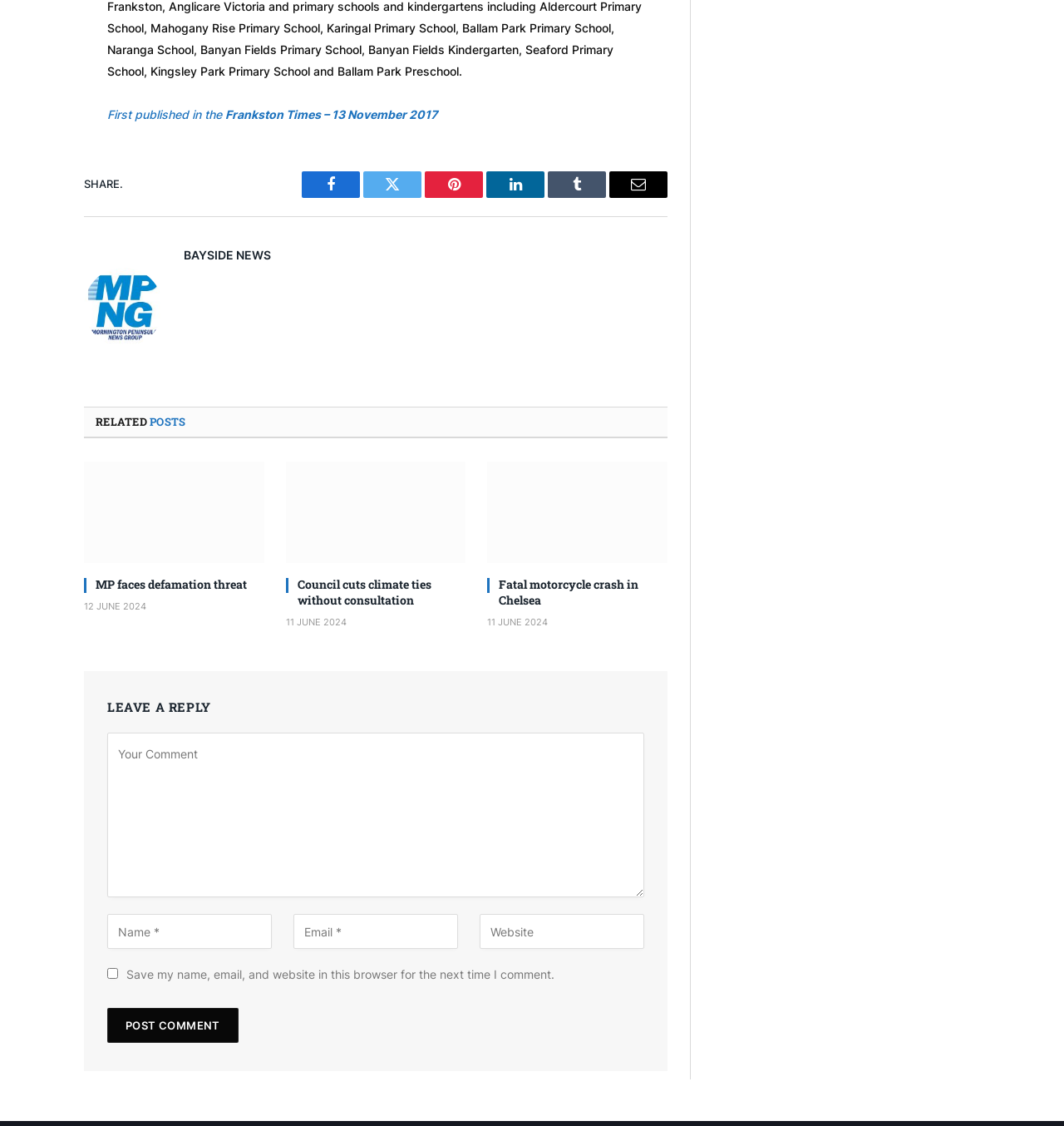Locate the bounding box coordinates of the clickable area to execute the instruction: "Post a comment". Provide the coordinates as four float numbers between 0 and 1, represented as [left, top, right, bottom].

[0.101, 0.895, 0.224, 0.926]